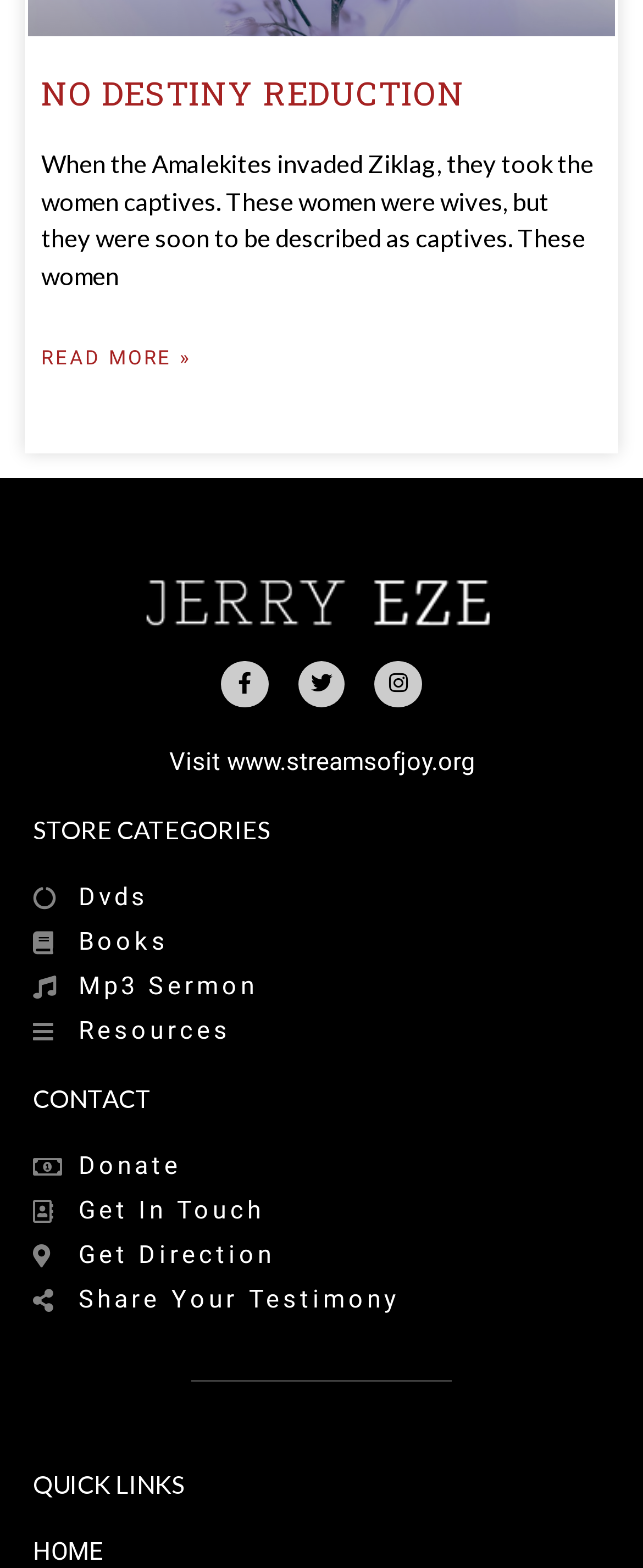How many ways can you contact the organization?
By examining the image, provide a one-word or phrase answer.

4